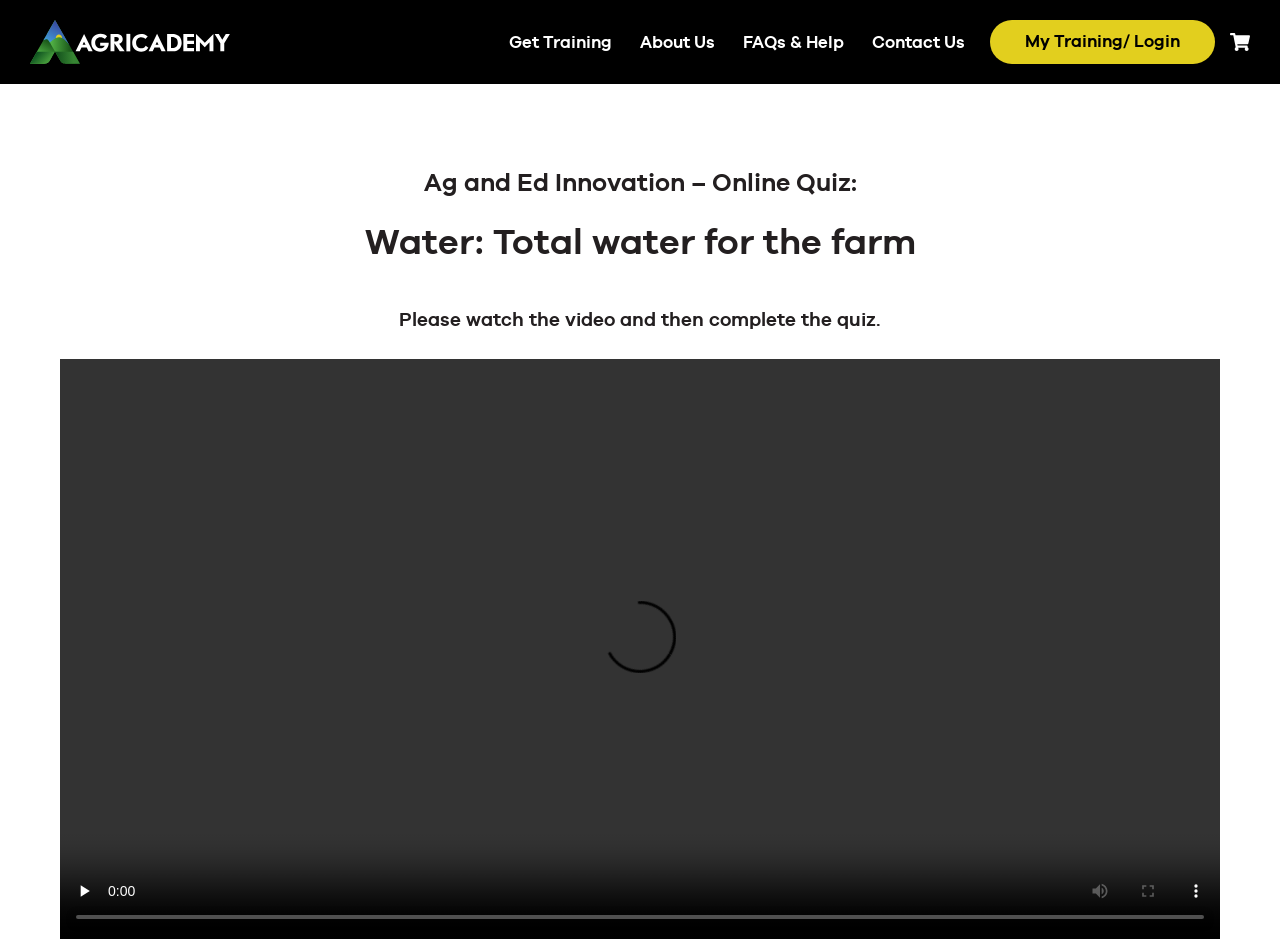Provide the bounding box coordinates, formatted as (top-left x, top-left y, bottom-right x, bottom-right y), with all values being floating point numbers between 0 and 1. Identify the bounding box of the UI element that matches the description: About Us

[0.496, 0.021, 0.562, 0.068]